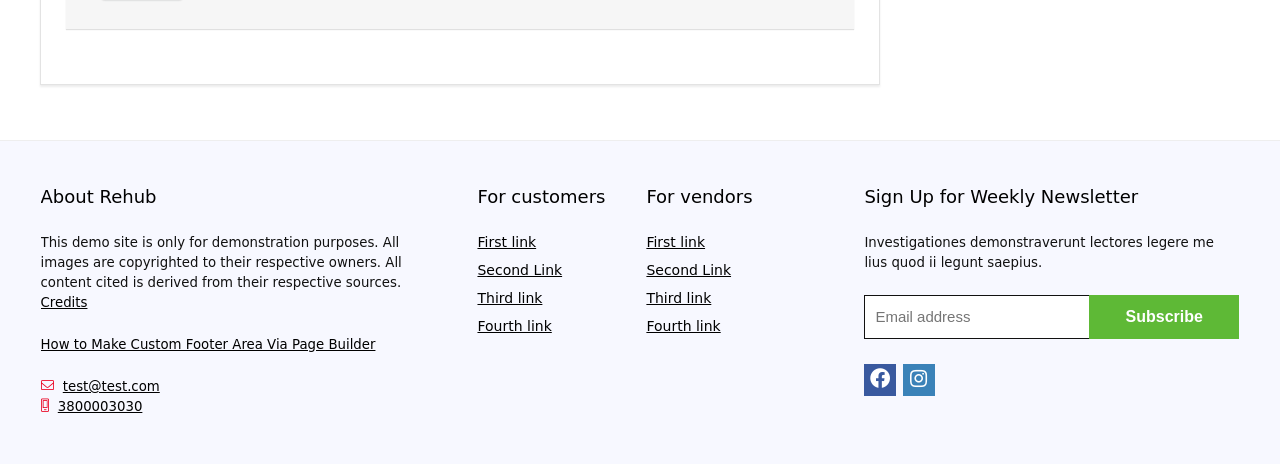Provide the bounding box coordinates of the UI element that matches the description: "3800003030".

[0.045, 0.86, 0.111, 0.892]